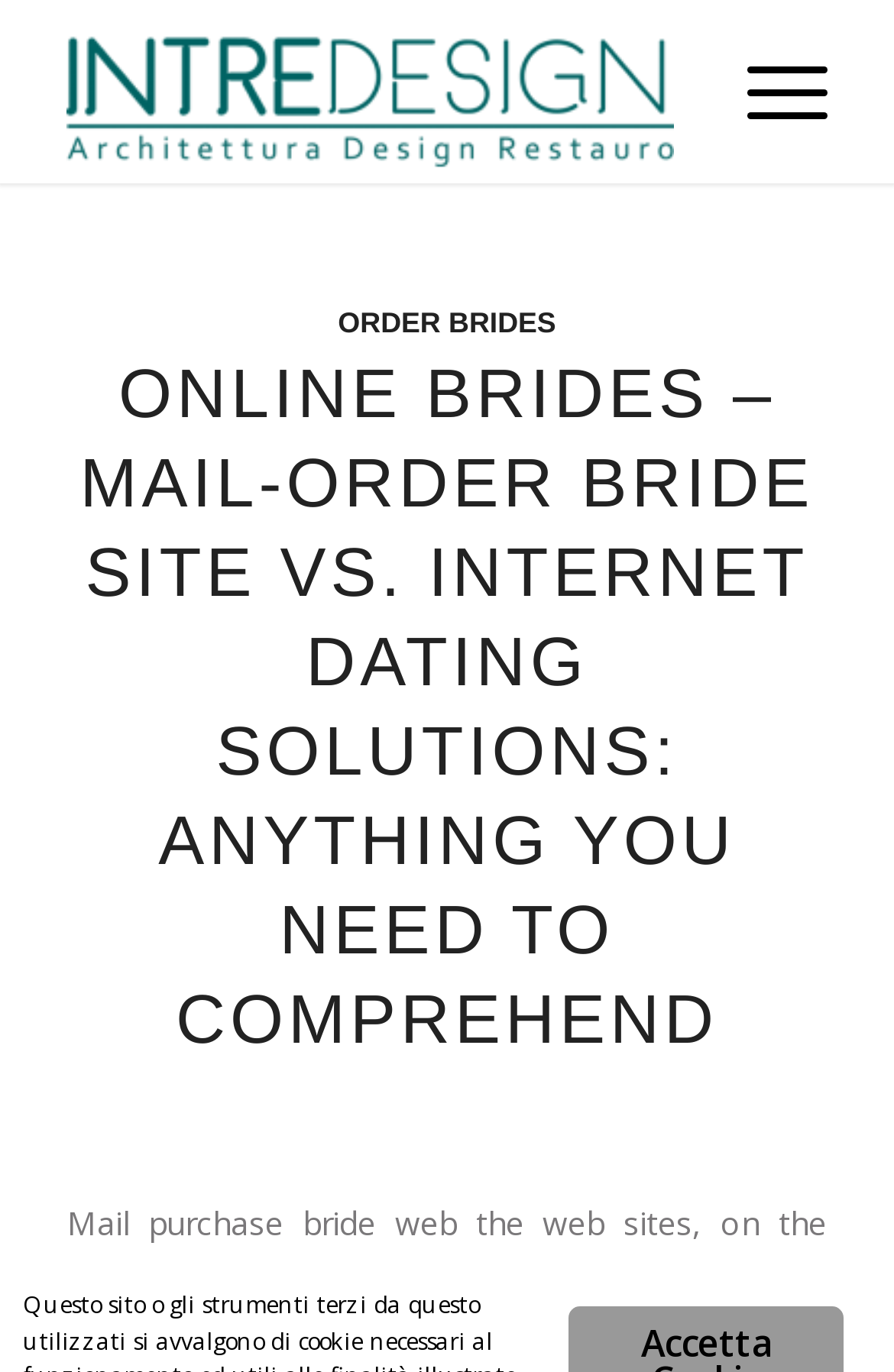Summarize the contents and layout of the webpage in detail.

The webpage is about online brides and mail-order bride sites, with a focus on comparing them to internet dating solutions. At the top left of the page, there is a logo image with the text "Intredesign studio di progettazione e realizzazione architetture", which is also a clickable link. 

To the right of the logo, there is a "Menu" link. Below the top section, there is a header that spans the width of the page, containing a prominent heading that reads "ONLINE BRIDES – MAIL-ORDER BRIDE SITE VS. INTERNET DATING SOLUTIONS: ANYTHING YOU NEED TO COMPREHEND". 

Underneath the heading, there is a link labeled "ORDER BRIDES", positioned roughly in the middle of the page. The overall layout of the page is organized, with clear headings and concise text.